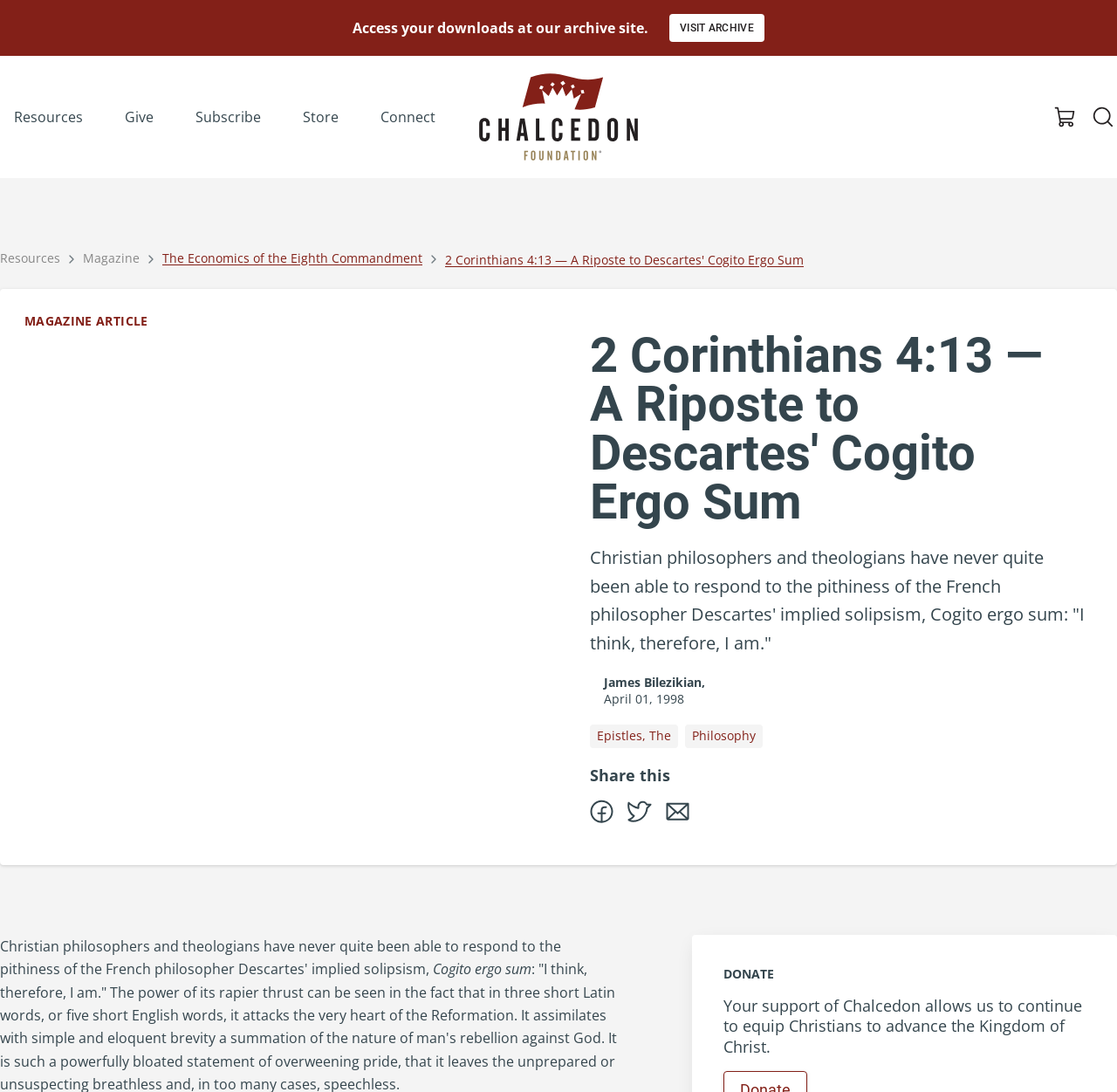What is the date of the article?
Please provide a single word or phrase as your answer based on the image.

April 01, 1998